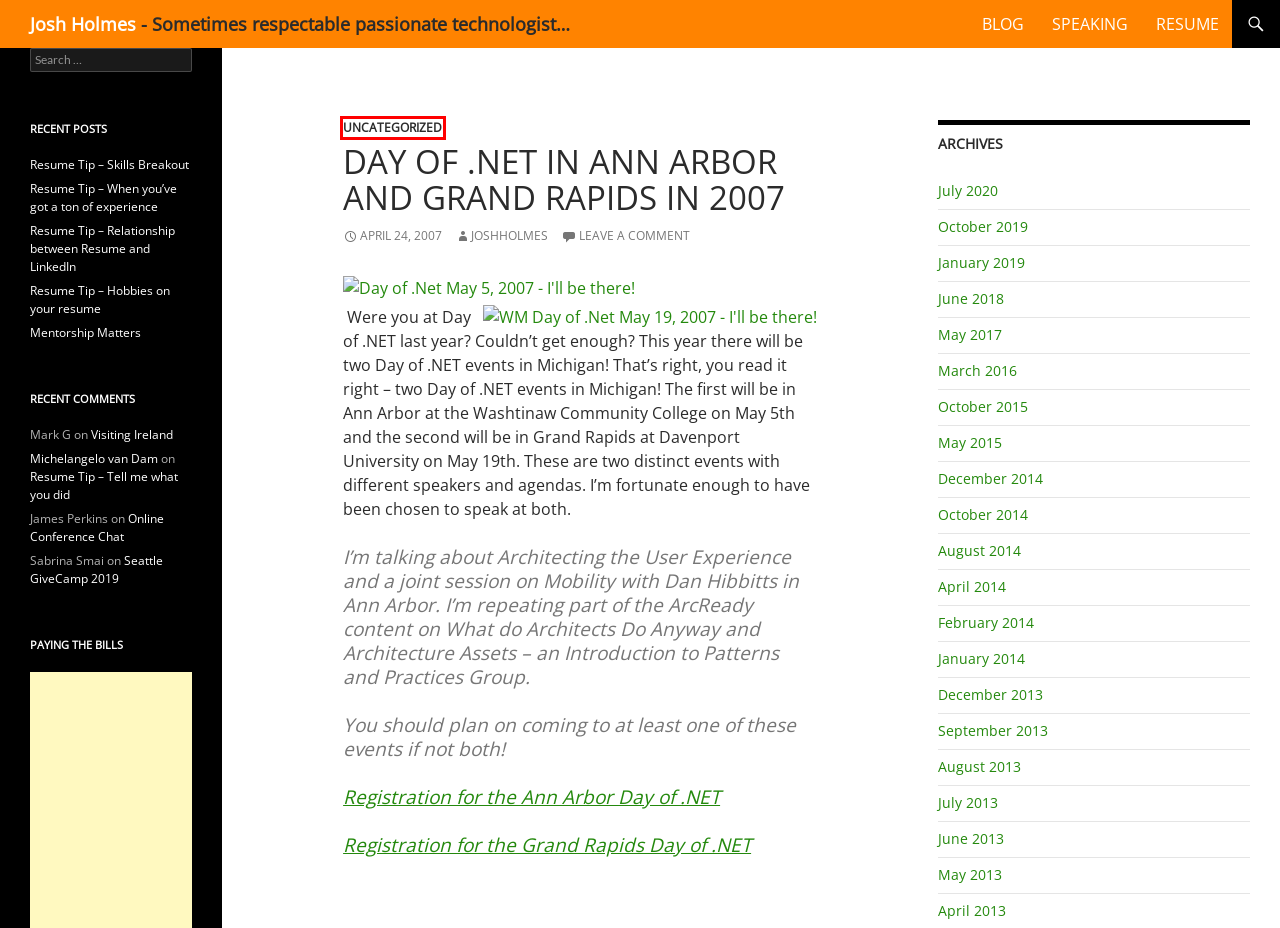You are given a screenshot of a webpage with a red rectangle bounding box. Choose the best webpage description that matches the new webpage after clicking the element in the bounding box. Here are the candidates:
A. DragonBe's PHP blog
B. May, 2013 - Josh Holmes
C. October, 2015 - Josh Holmes
D. Uncategorized - Josh Holmes
E. December, 2014 - Josh Holmes
F. July, 2013 - Josh Holmes
G. August, 2014 - Josh Holmes
H. August, 2013 - Josh Holmes

D